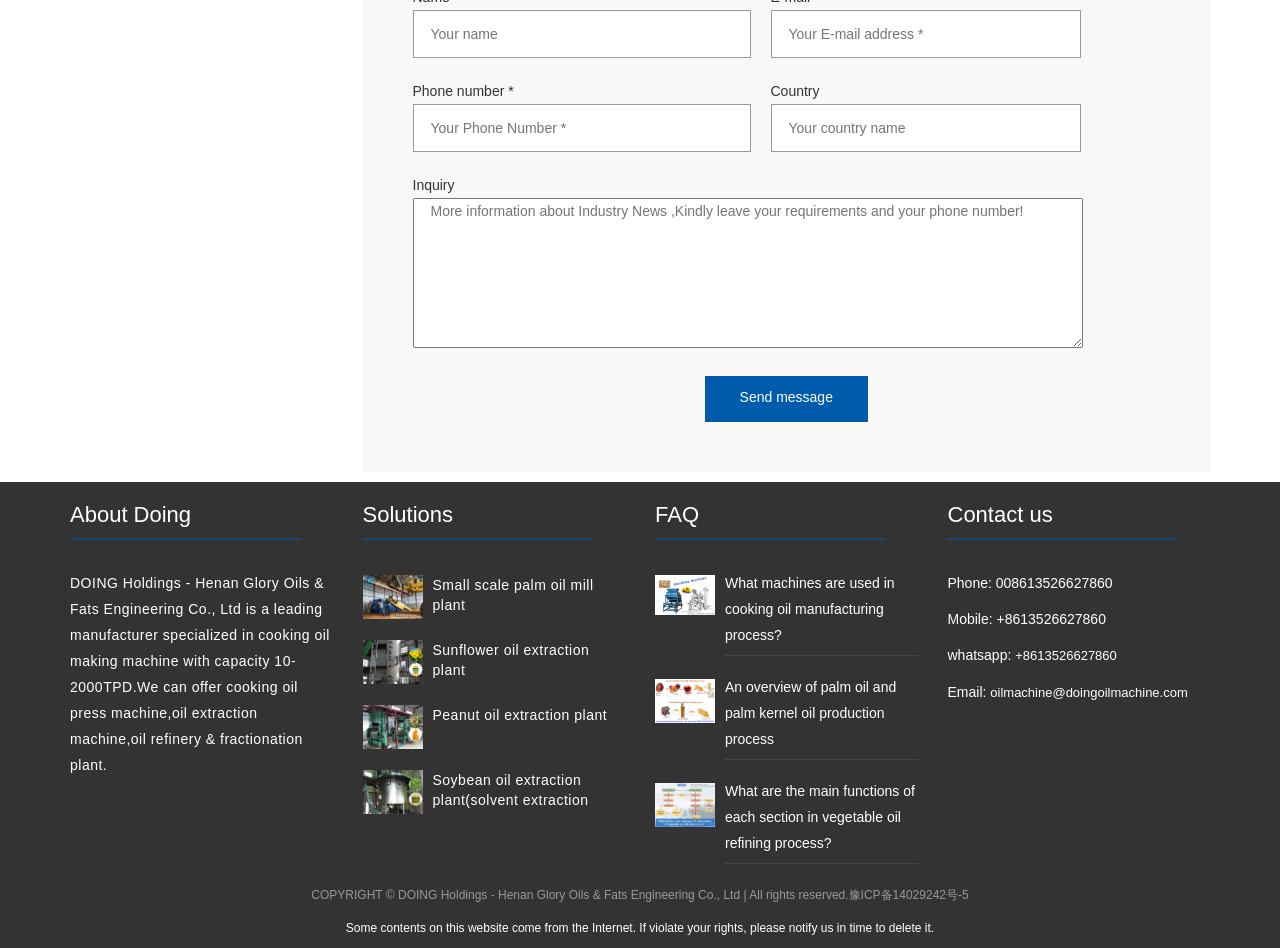What is the email address of the company?
Answer the question with just one word or phrase using the image.

oilmachine@doingoilmachine.com